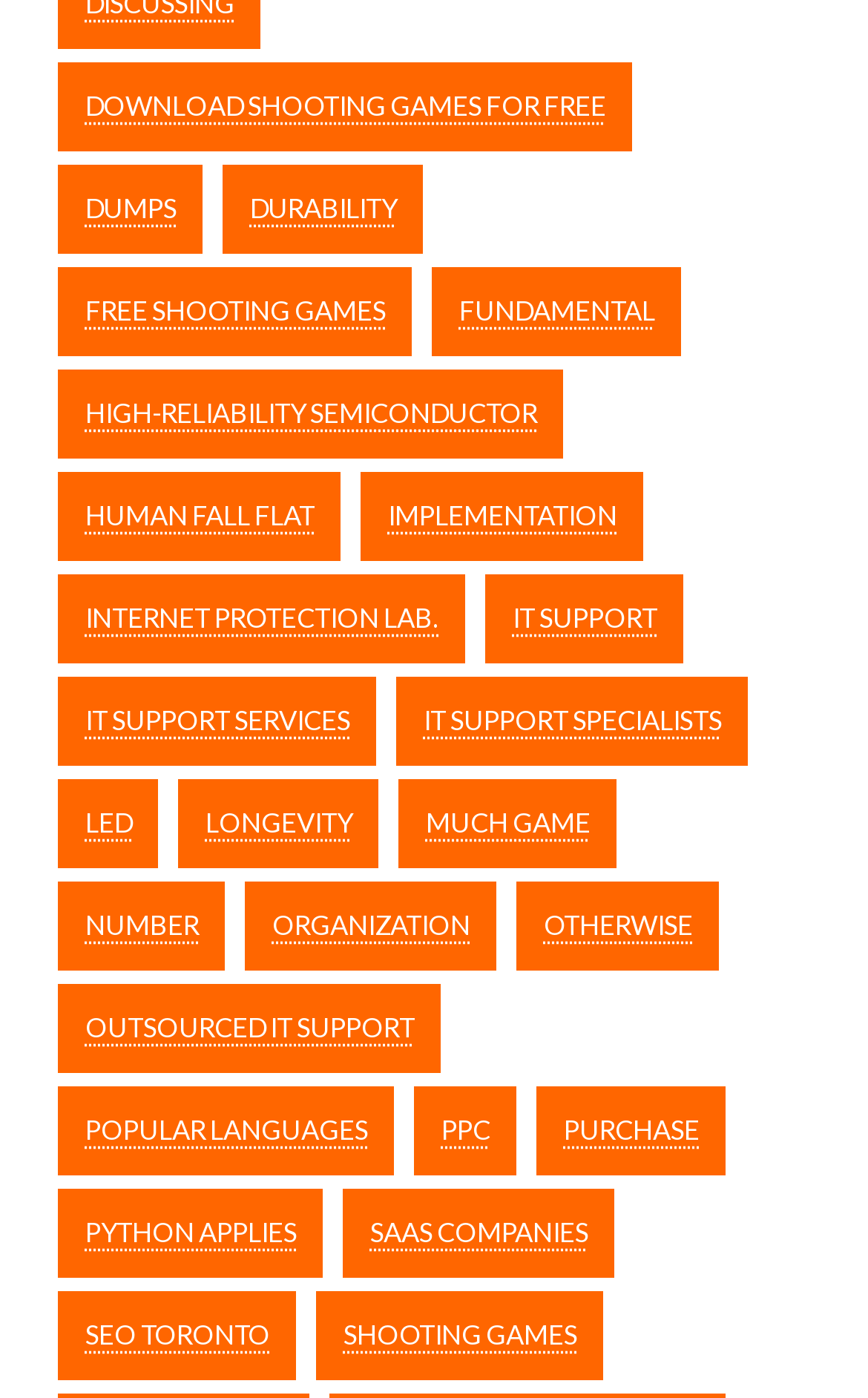Identify the bounding box coordinates of the clickable section necessary to follow the following instruction: "Go to next slide". The coordinates should be presented as four float numbers from 0 to 1, i.e., [left, top, right, bottom].

None